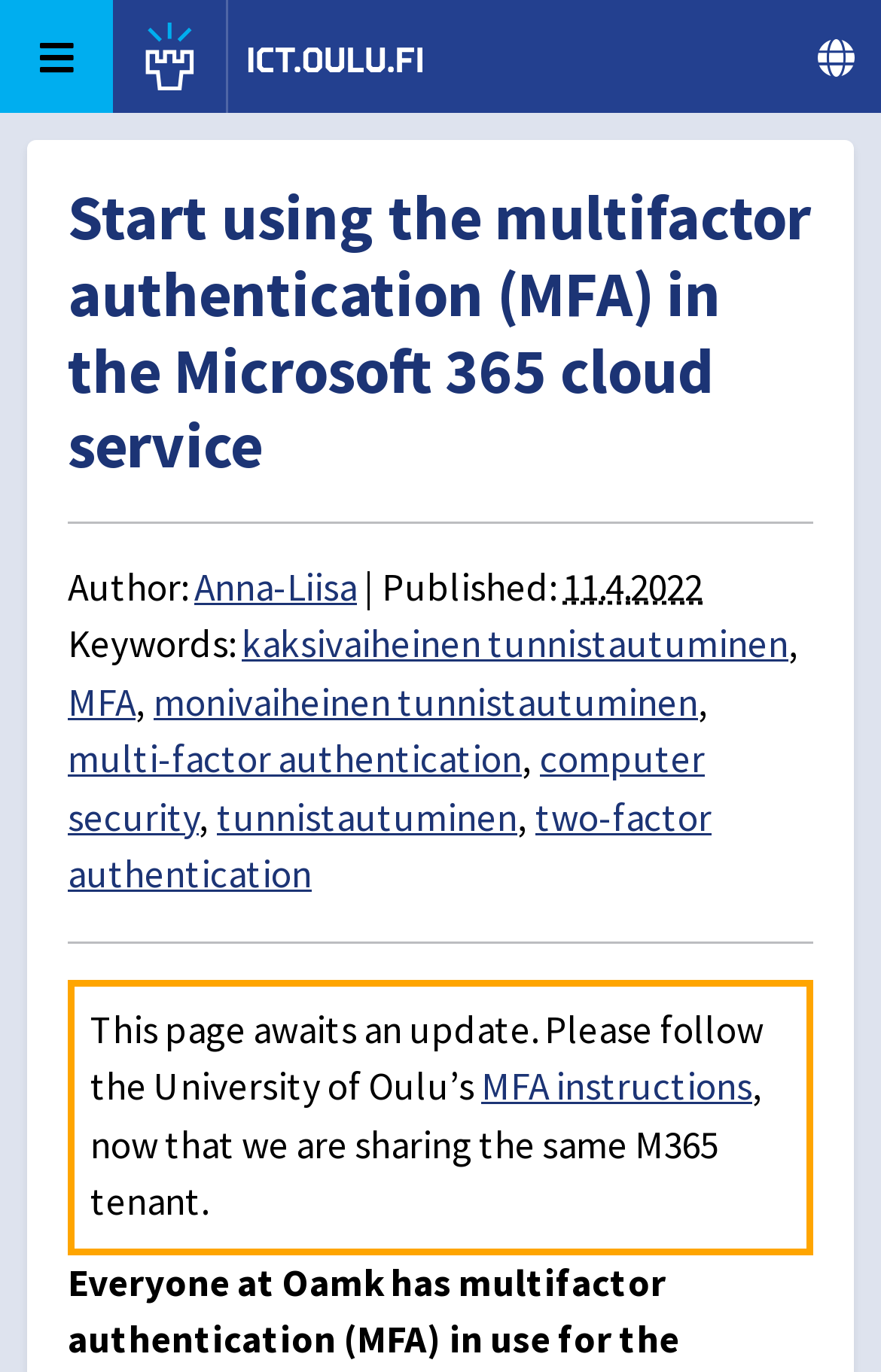Please identify the bounding box coordinates of the clickable area that will allow you to execute the instruction: "Read the MFA instructions".

[0.546, 0.774, 0.854, 0.81]